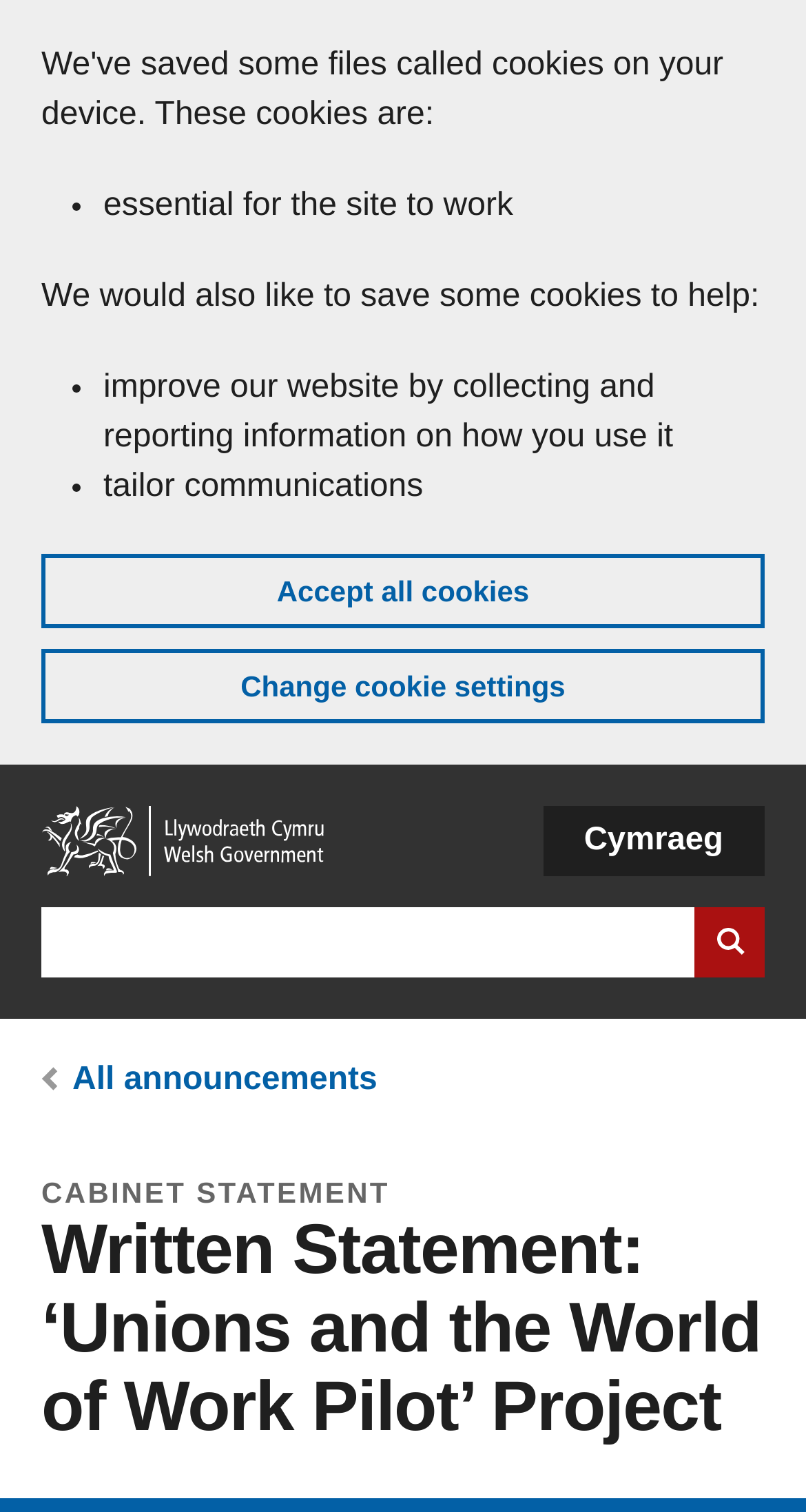What is the language option available on this website?
Answer with a single word or phrase by referring to the visual content.

Cymraeg